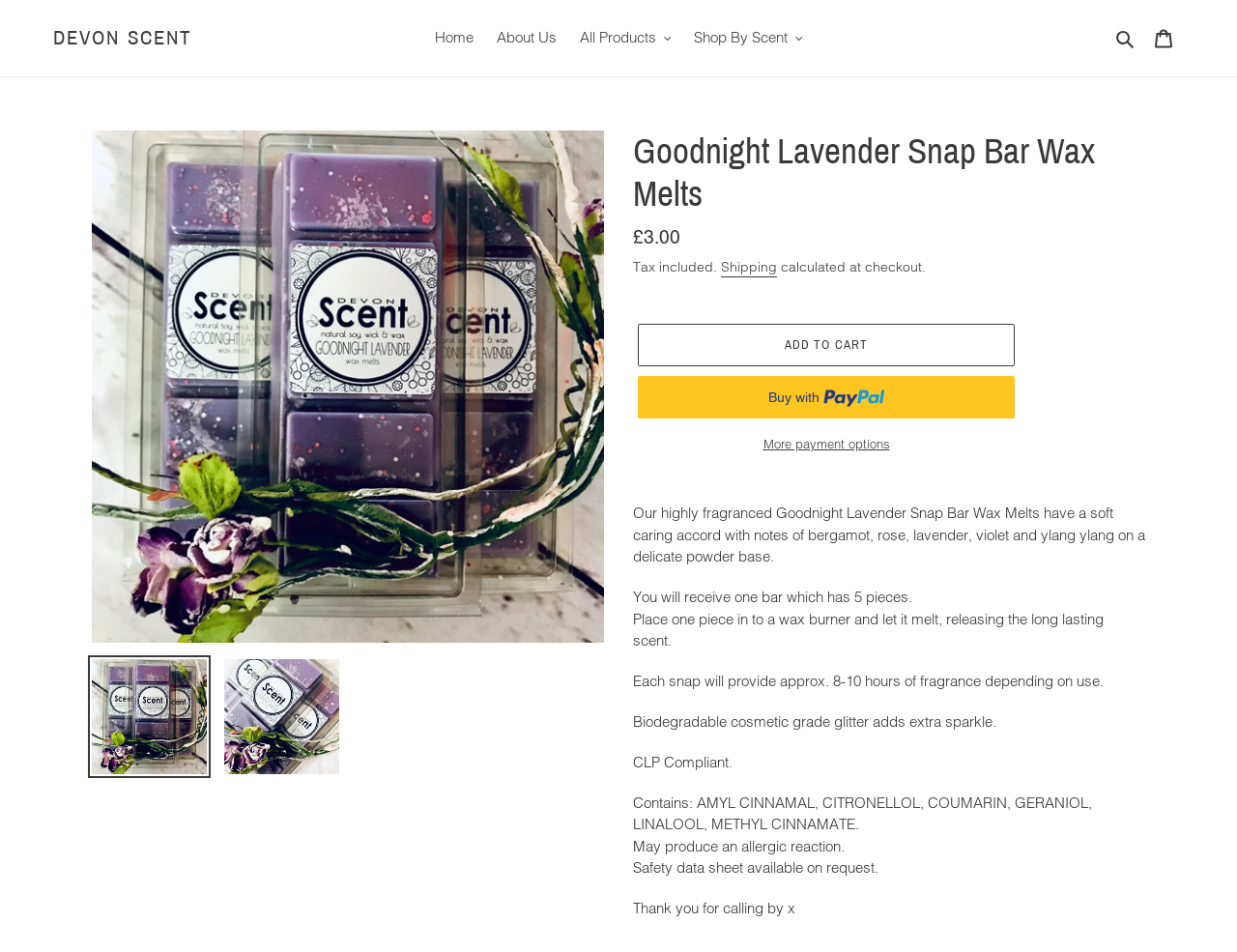Please identify the bounding box coordinates of the area that needs to be clicked to follow this instruction: "Click the 'DEVON SCENT' link".

[0.043, 0.027, 0.156, 0.053]